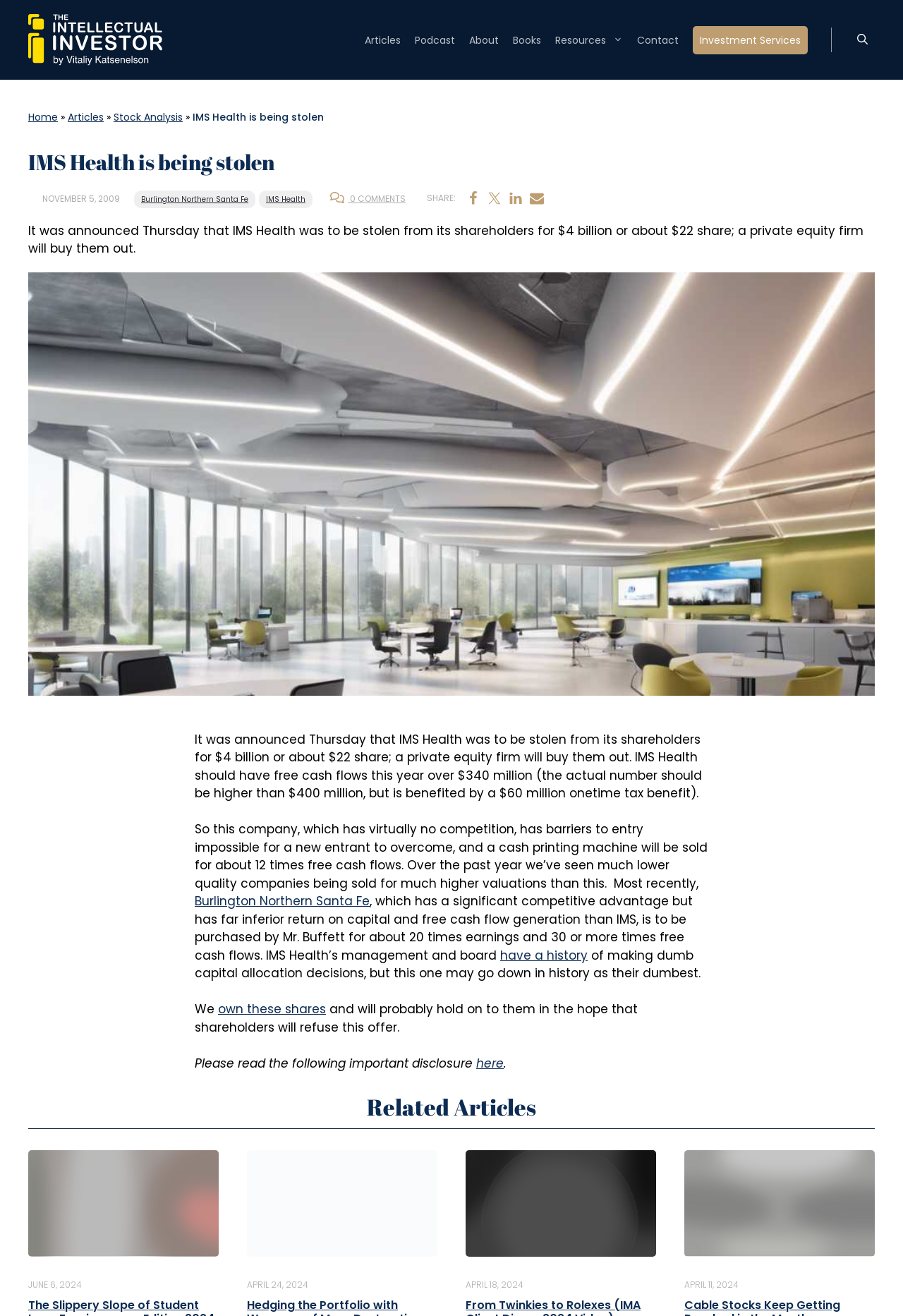Please identify the bounding box coordinates of the element I should click to complete this instruction: 'Check the 'Related Articles''. The coordinates should be given as four float numbers between 0 and 1, like this: [left, top, right, bottom].

[0.031, 0.831, 0.969, 0.852]